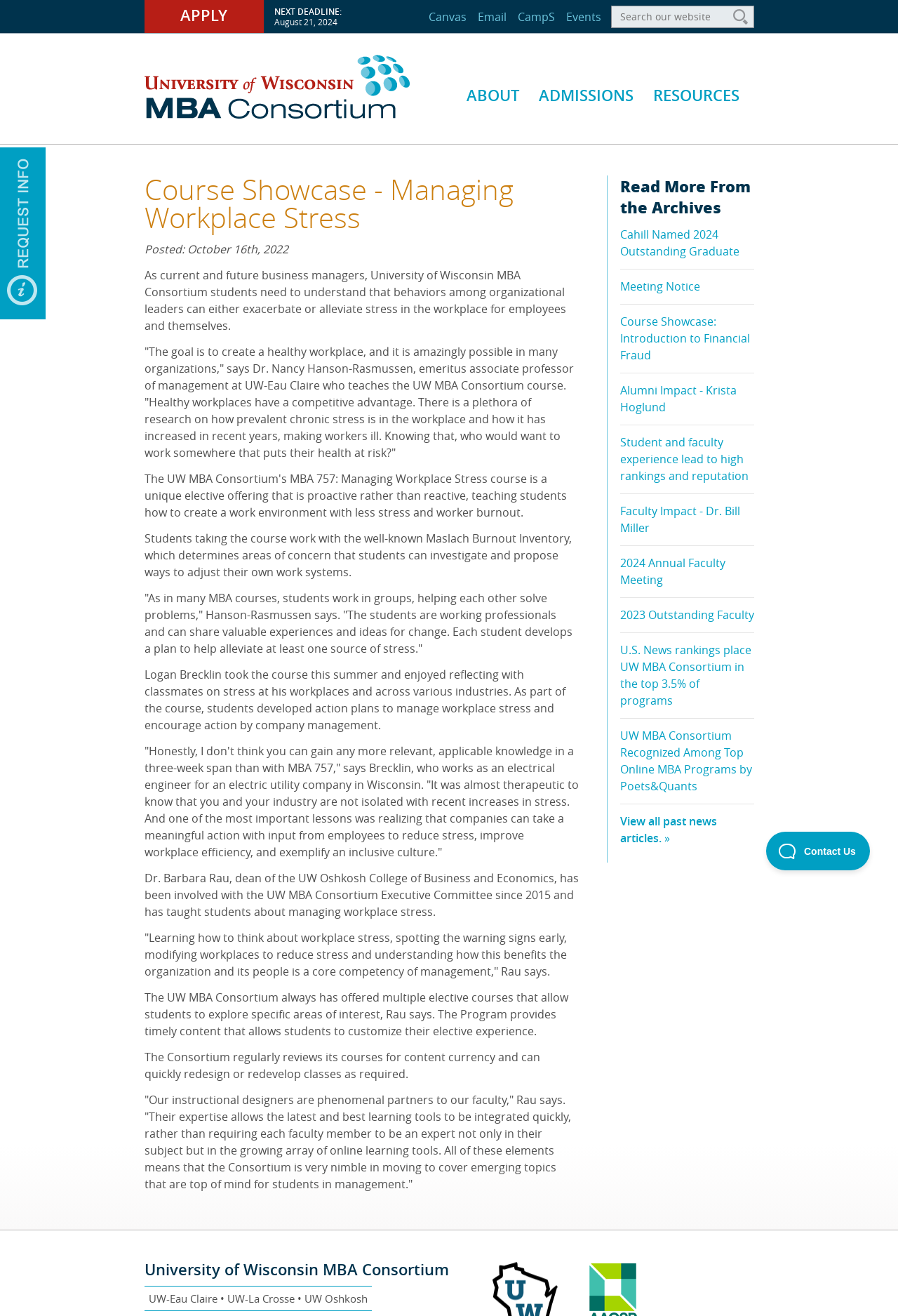Please provide a comprehensive answer to the question below using the information from the image: What is the name of the inventory used in the MBA 757 course?

I found the answer by reading the text that describes the course, which mentions the Maslach Burnout Inventory as a tool used in the course.